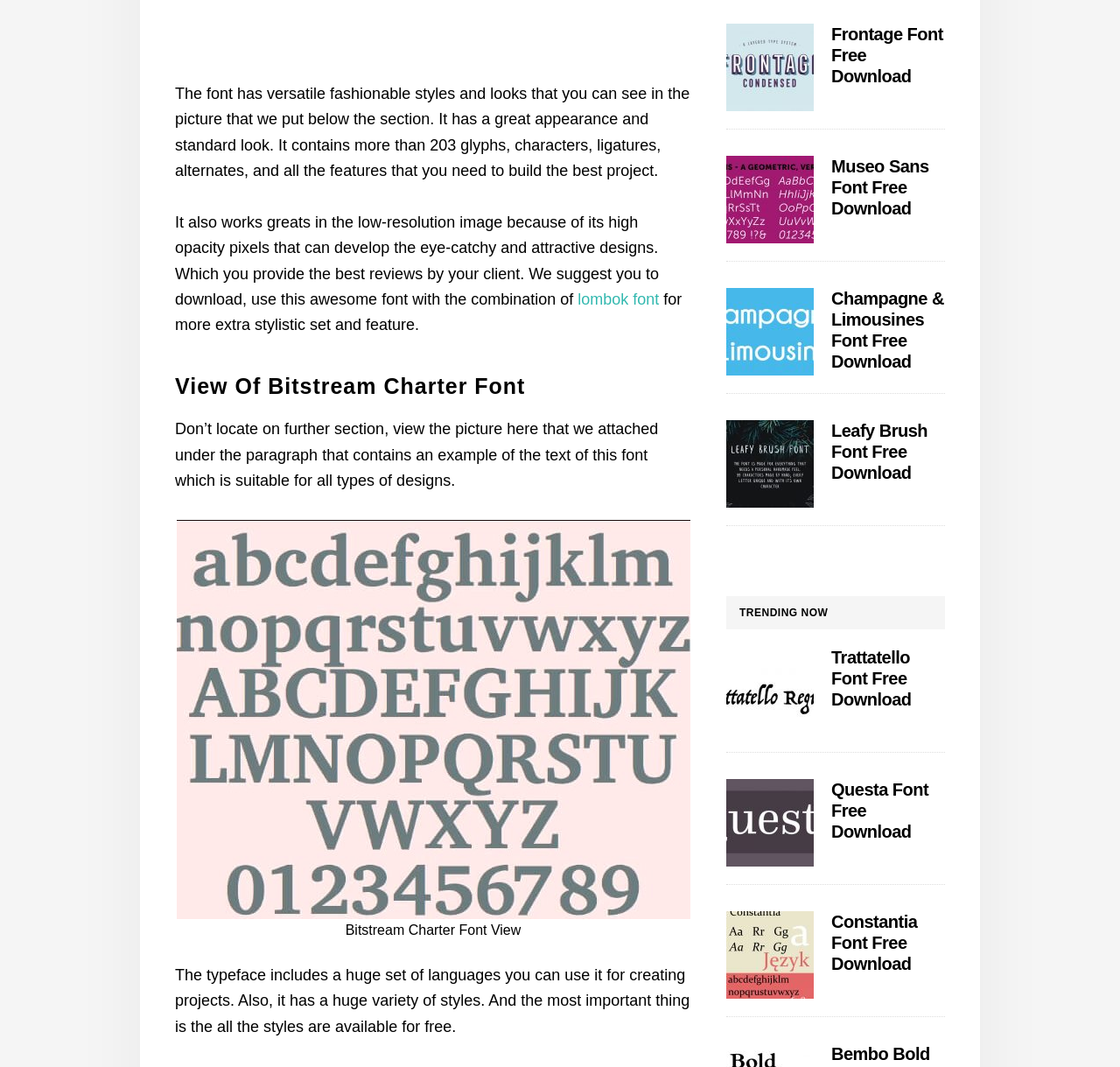Return the bounding box coordinates of the UI element that corresponds to this description: "Frontage Font Free Download". The coordinates must be given as four float numbers in the range of 0 and 1, [left, top, right, bottom].

[0.742, 0.023, 0.842, 0.08]